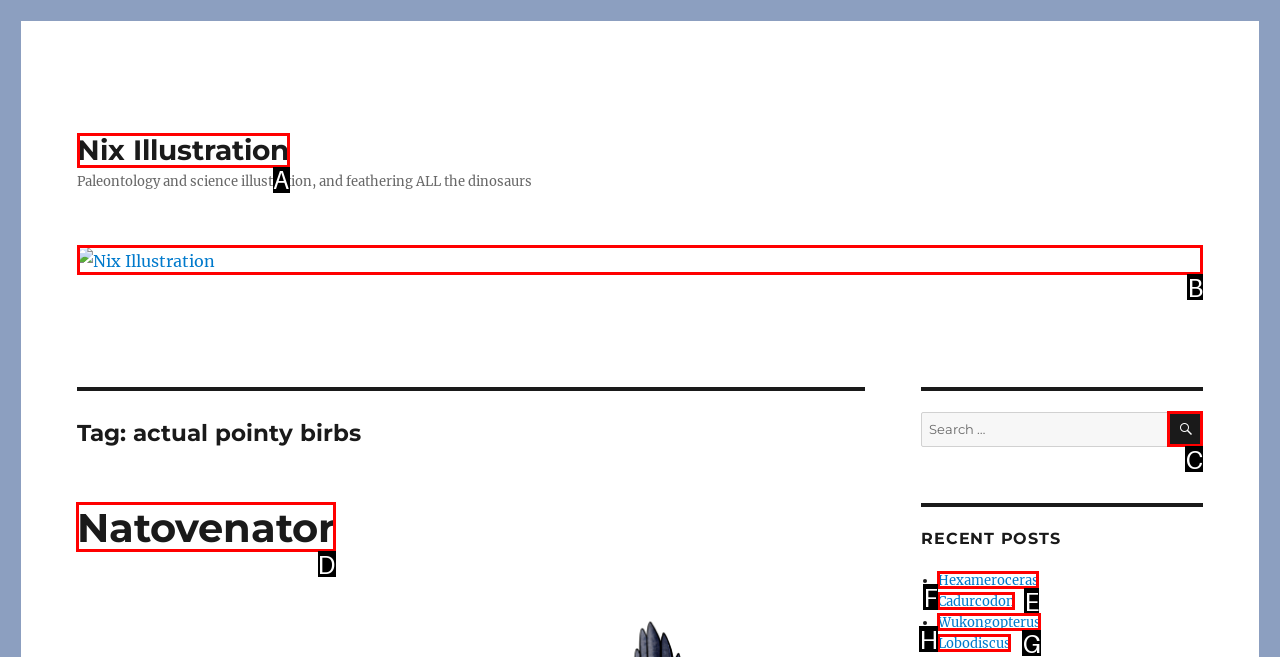Identify the correct choice to execute this task: read about Natovenator
Respond with the letter corresponding to the right option from the available choices.

D